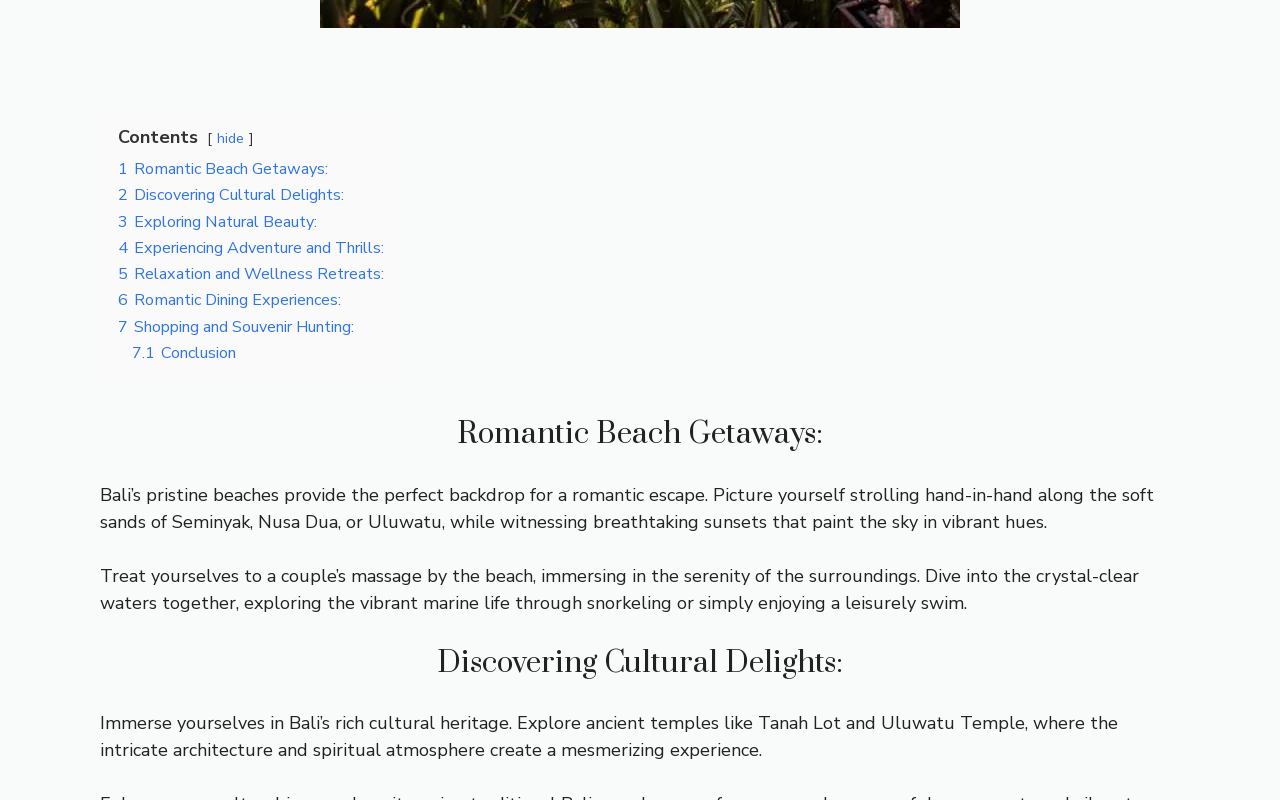Point out the bounding box coordinates of the section to click in order to follow this instruction: "Go to '7.1 Conclusion'".

[0.103, 0.428, 0.184, 0.455]